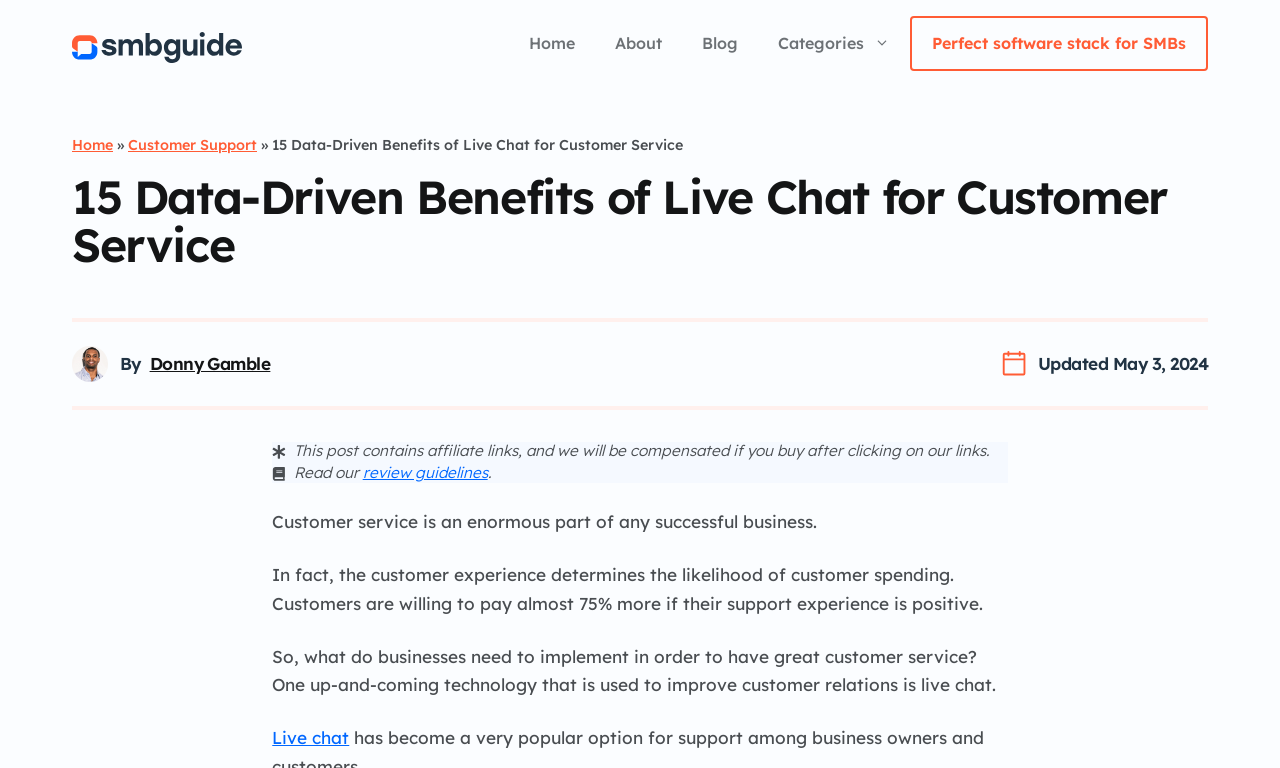Please determine the bounding box coordinates of the element to click on in order to accomplish the following task: "View the categories". Ensure the coordinates are four float numbers ranging from 0 to 1, i.e., [left, top, right, bottom].

[0.608, 0.043, 0.675, 0.069]